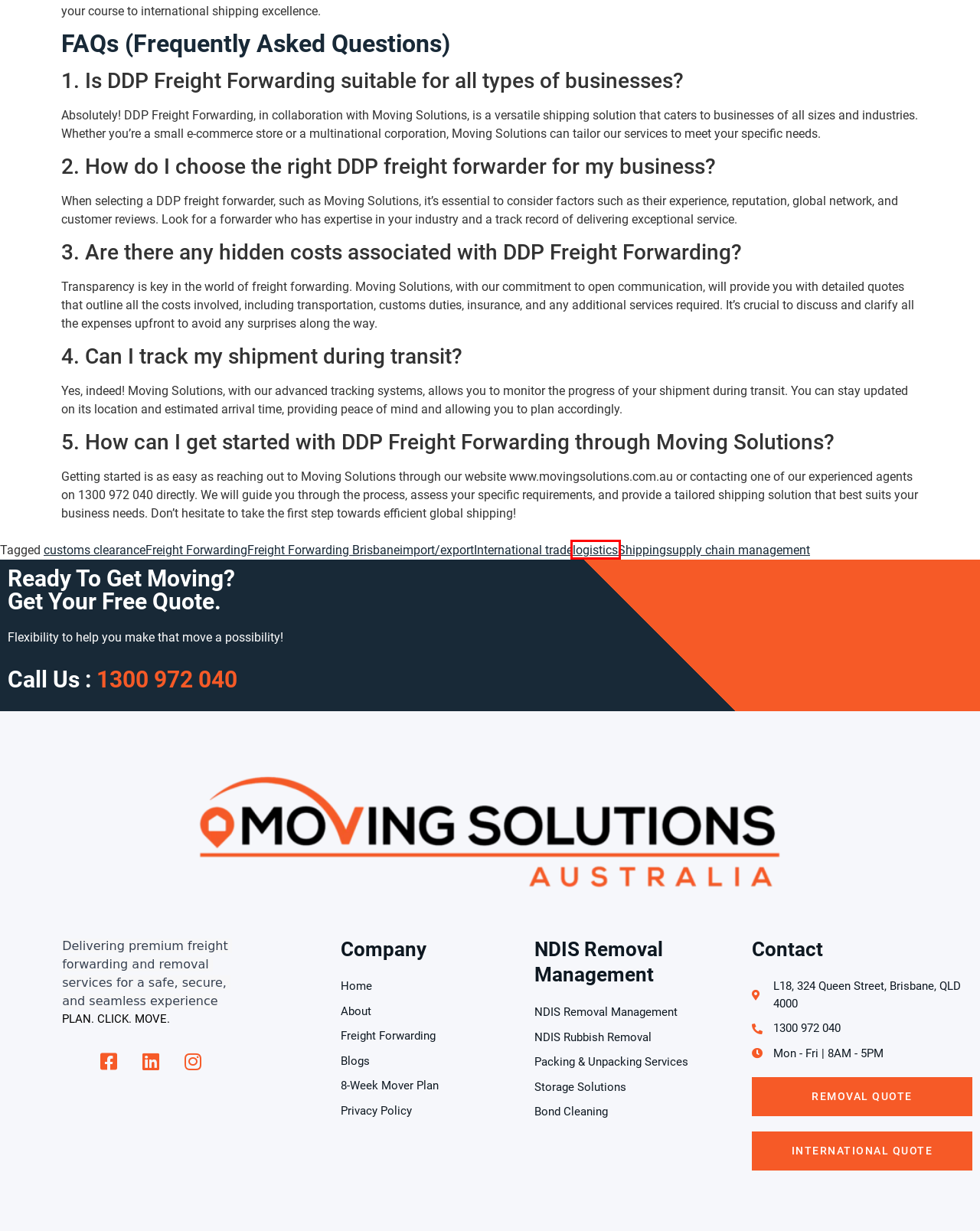Examine the screenshot of a webpage with a red bounding box around a specific UI element. Identify which webpage description best matches the new webpage that appears after clicking the element in the red bounding box. Here are the candidates:
A. About Us - Moving Solutions
B. International trade Archives - Moving Solutions
C. Storage Solutions - Moving Solutions
D. NDIS Removal Management - Moving Solutions
E. Blog - Moving Solutions
F. Packing & Unpacking - Moving Solutions
G. logistics Archives - Moving Solutions
H. Shipping Archives - Moving Solutions

G